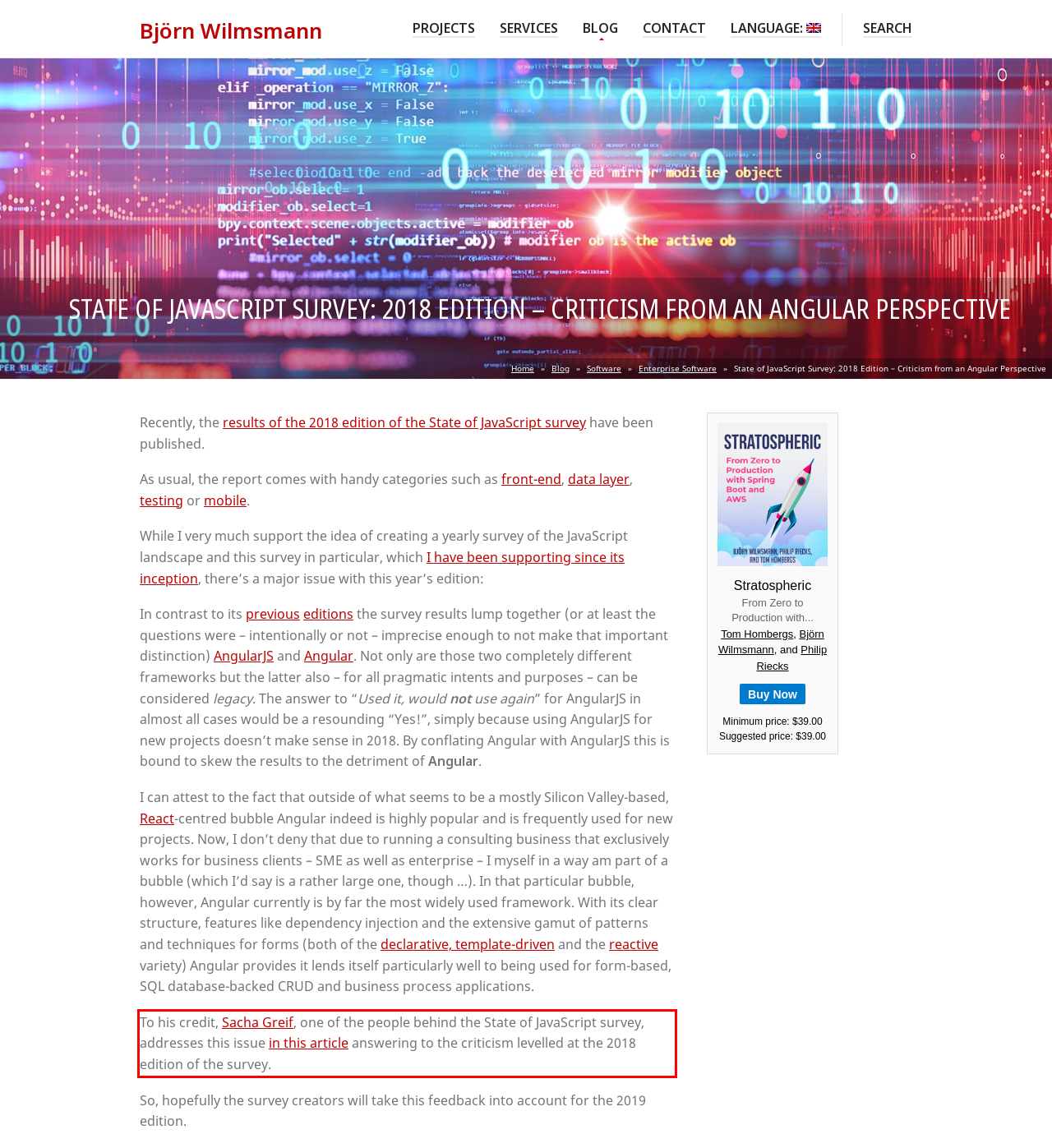There is a screenshot of a webpage with a red bounding box around a UI element. Please use OCR to extract the text within the red bounding box.

To his credit, Sacha Greif, one of the people behind the State of JavaScript survey, addresses this issue in this article answering to the criticism levelled at the 2018 edition of the survey.